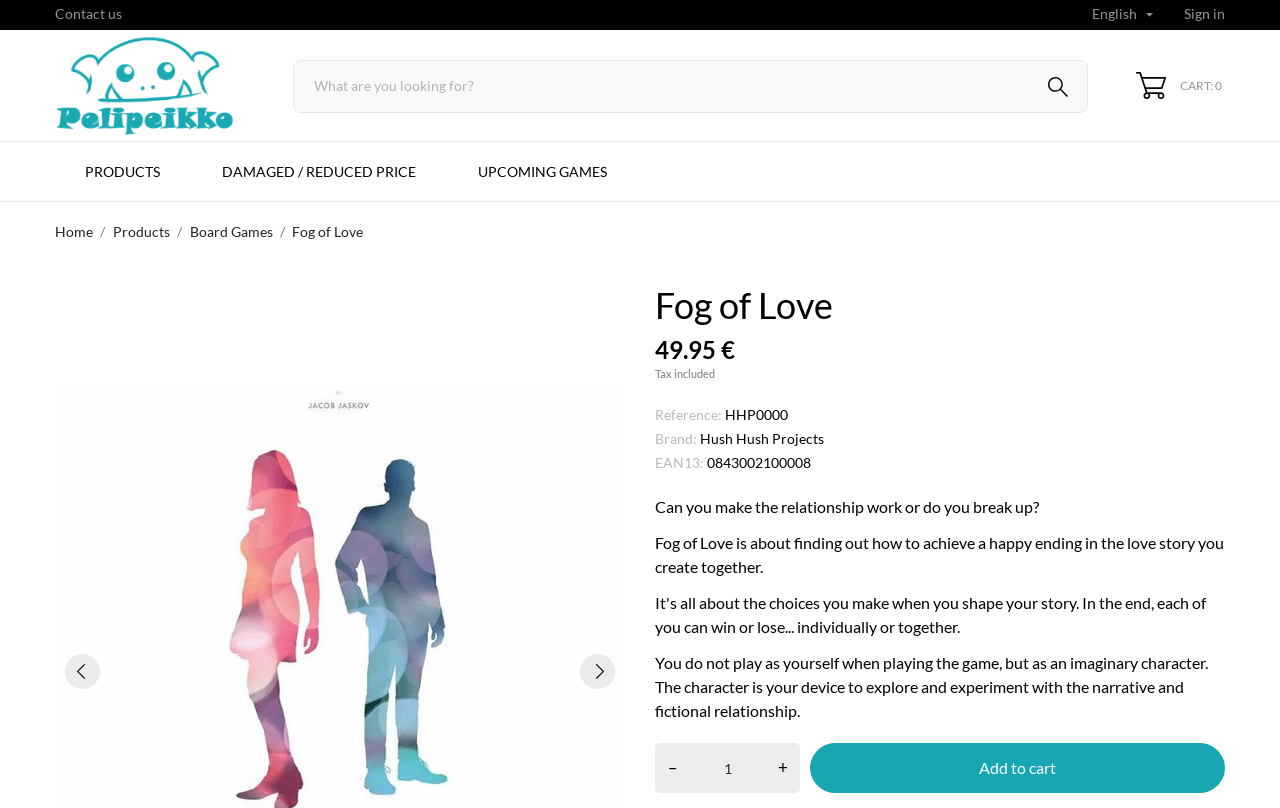Based on the element description: "Cart: 0 0", identify the bounding box coordinates for this UI element. The coordinates must be four float numbers between 0 and 1, listed as [left, top, right, bottom].

[0.887, 0.089, 0.955, 0.123]